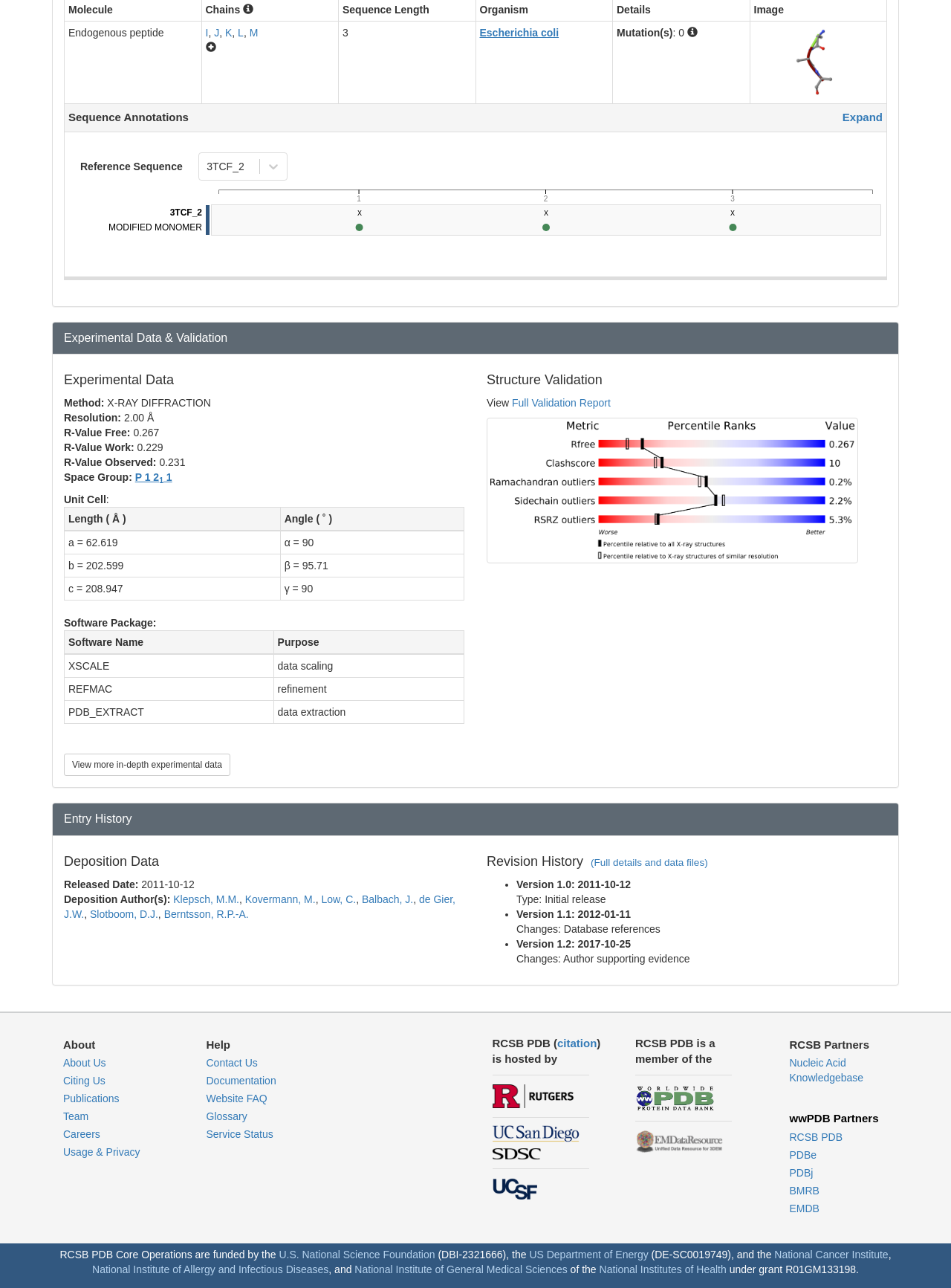What is the name of the peptide?
Please analyze the image and answer the question with as much detail as possible.

The question can be answered by looking at the first gridcell in the first row, which contains the text 'Endogenous peptide'.